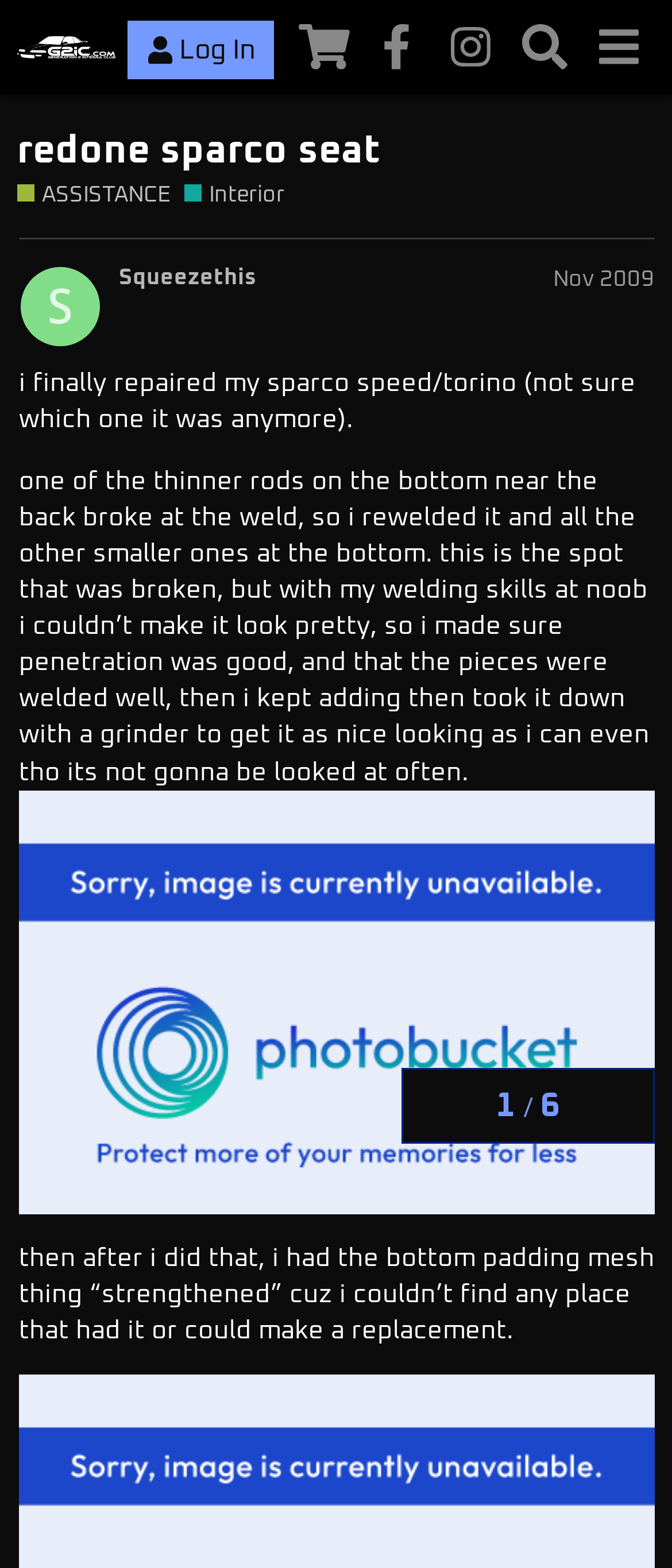Using the description "redone sparco seat", predict the bounding box of the relevant HTML element.

[0.026, 0.084, 0.567, 0.109]